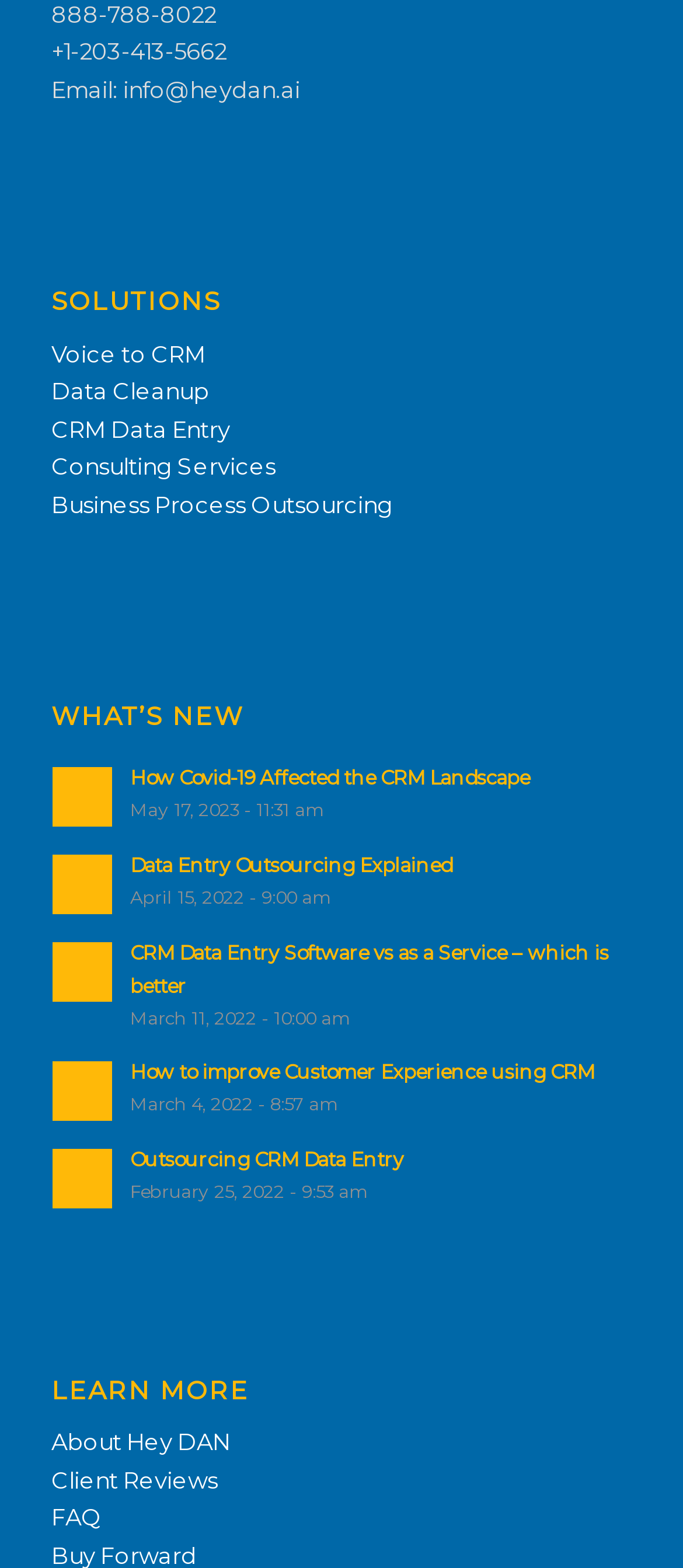What is the first solution offered by Hey DAN?
Refer to the image and give a detailed answer to the query.

The first solution offered by Hey DAN can be found under the 'SOLUTIONS' heading, which is the first link element that reads 'Voice to CRM'.